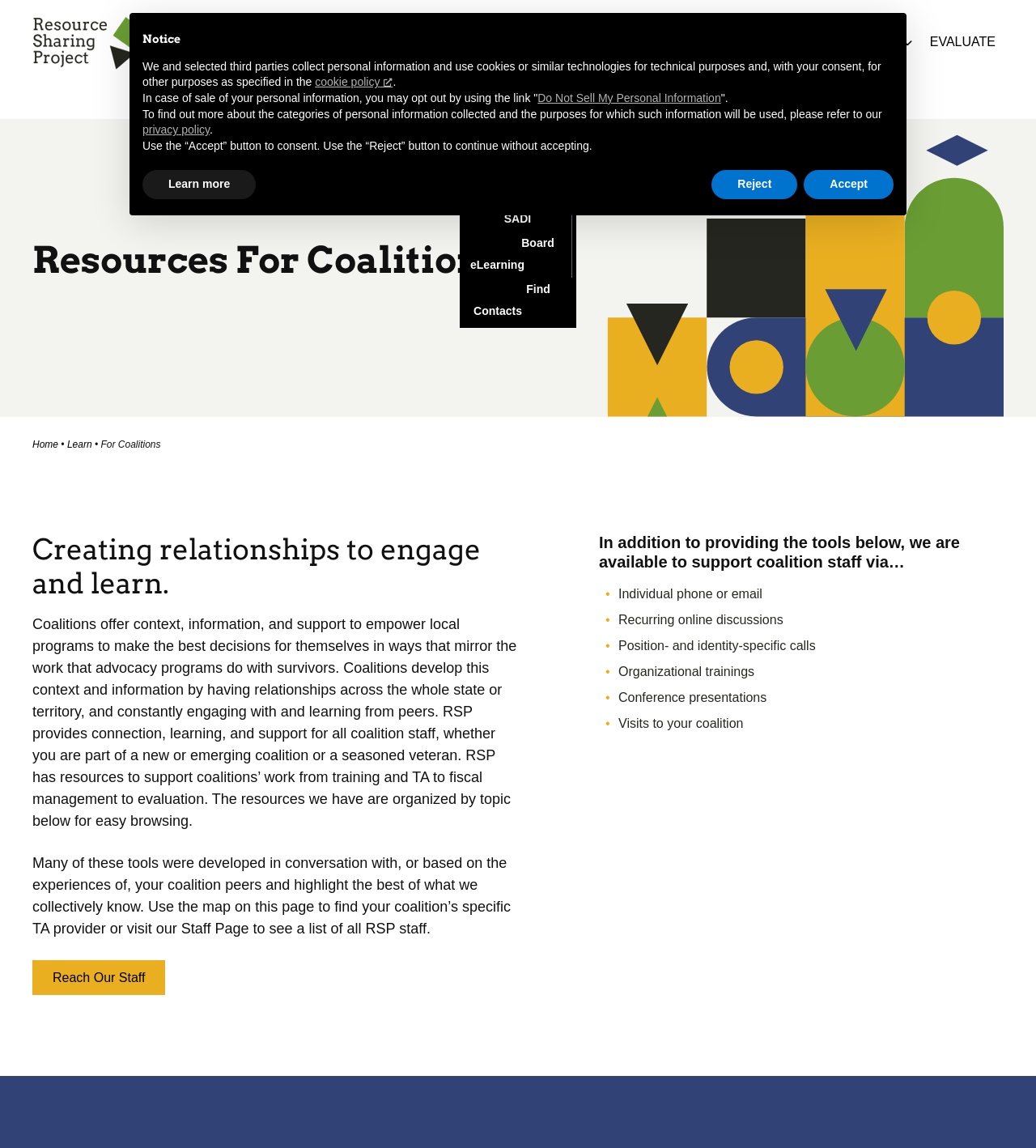How can coalition staff get support from the Resource Sharing Project?
Based on the screenshot, respond with a single word or phrase.

Individual phone or email, etc.